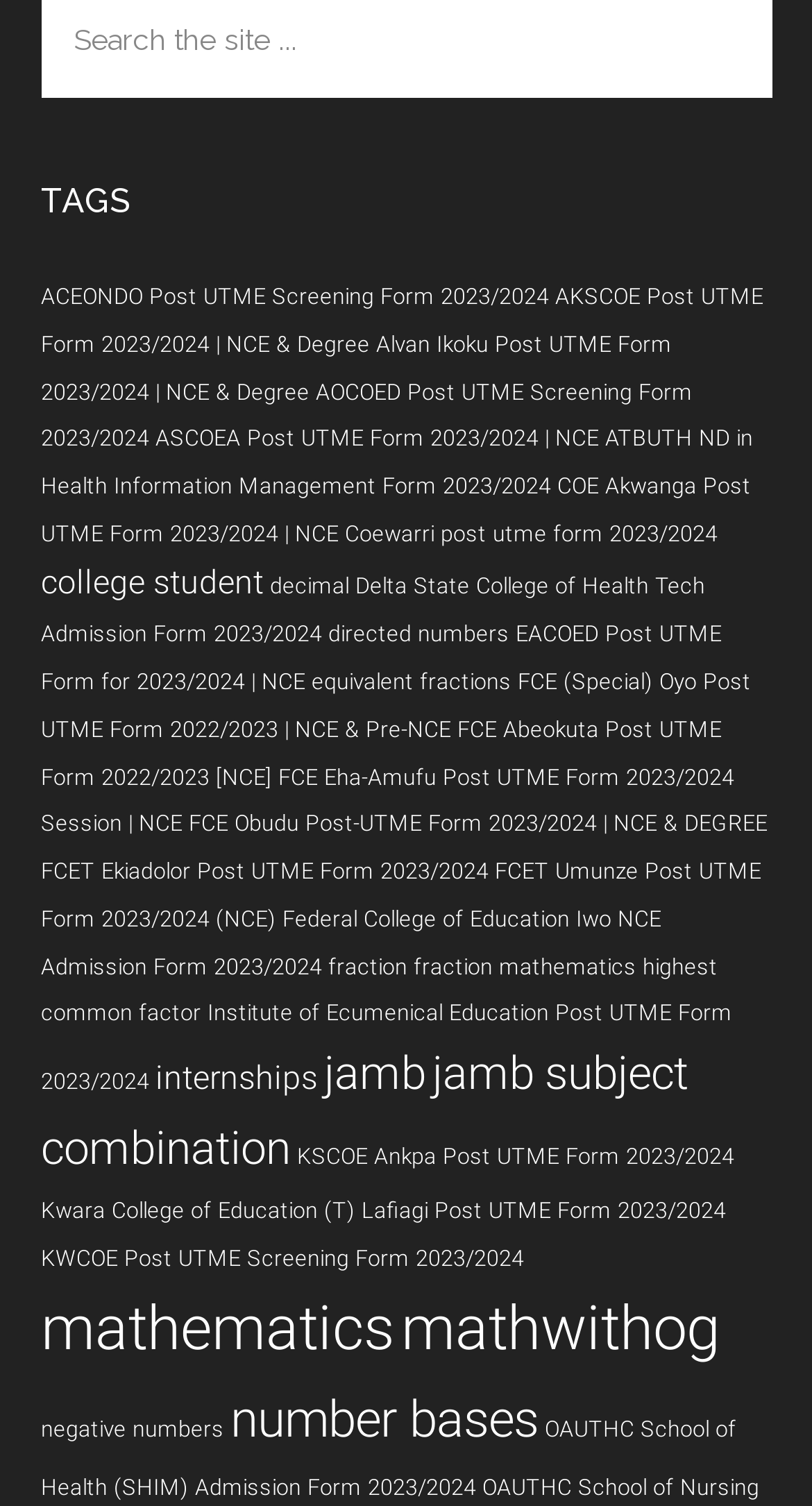Please locate the bounding box coordinates of the region I need to click to follow this instruction: "Check OAUTHC School of Health Admission Form 2023/2024".

[0.05, 0.94, 0.906, 0.997]